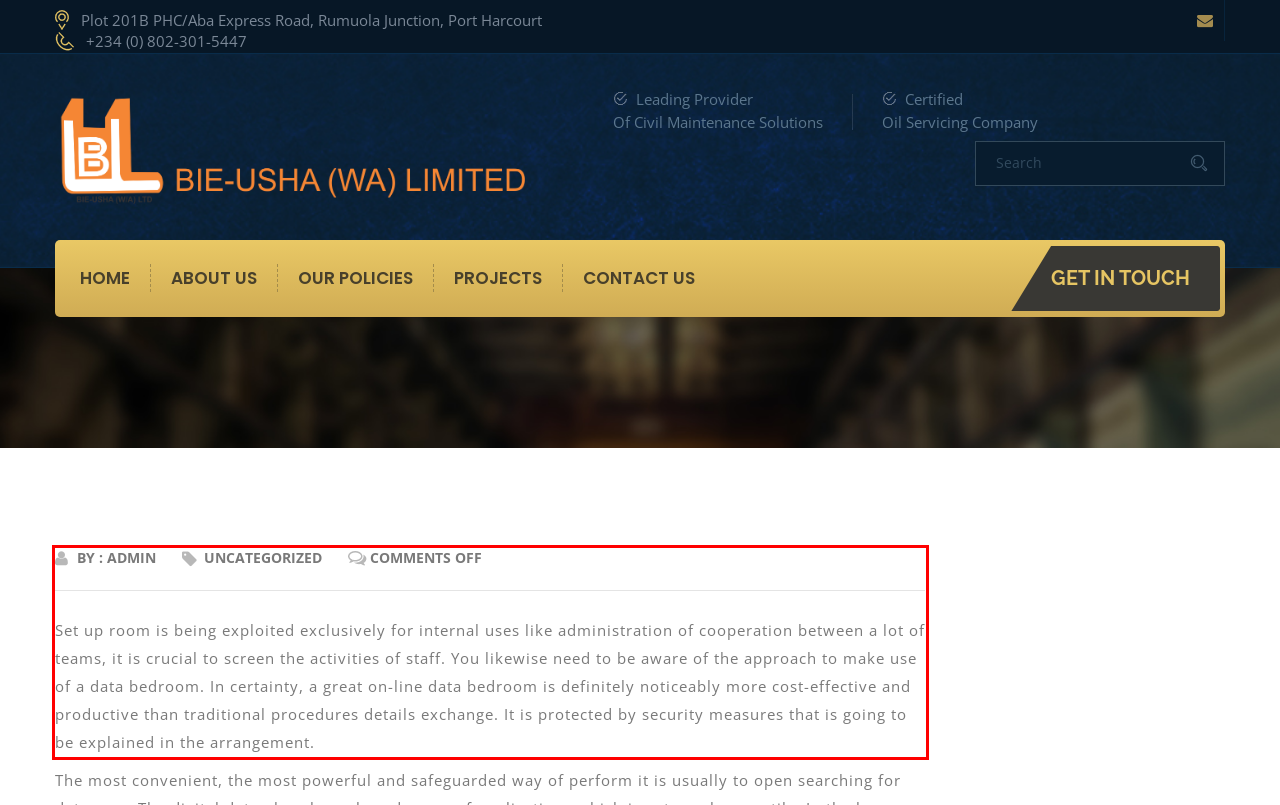Extract and provide the text found inside the red rectangle in the screenshot of the webpage.

Set up room is being exploited exclusively for internal uses like administration of cooperation between a lot of teams, it is crucial to screen the activities of staff. You likewise need to be aware of the approach to make use of a data bedroom. In certainty, a great on-line data bedroom is definitely noticeably more cost-effective and productive than traditional procedures details exchange. It is protected by security measures that is going to be explained in the arrangement.